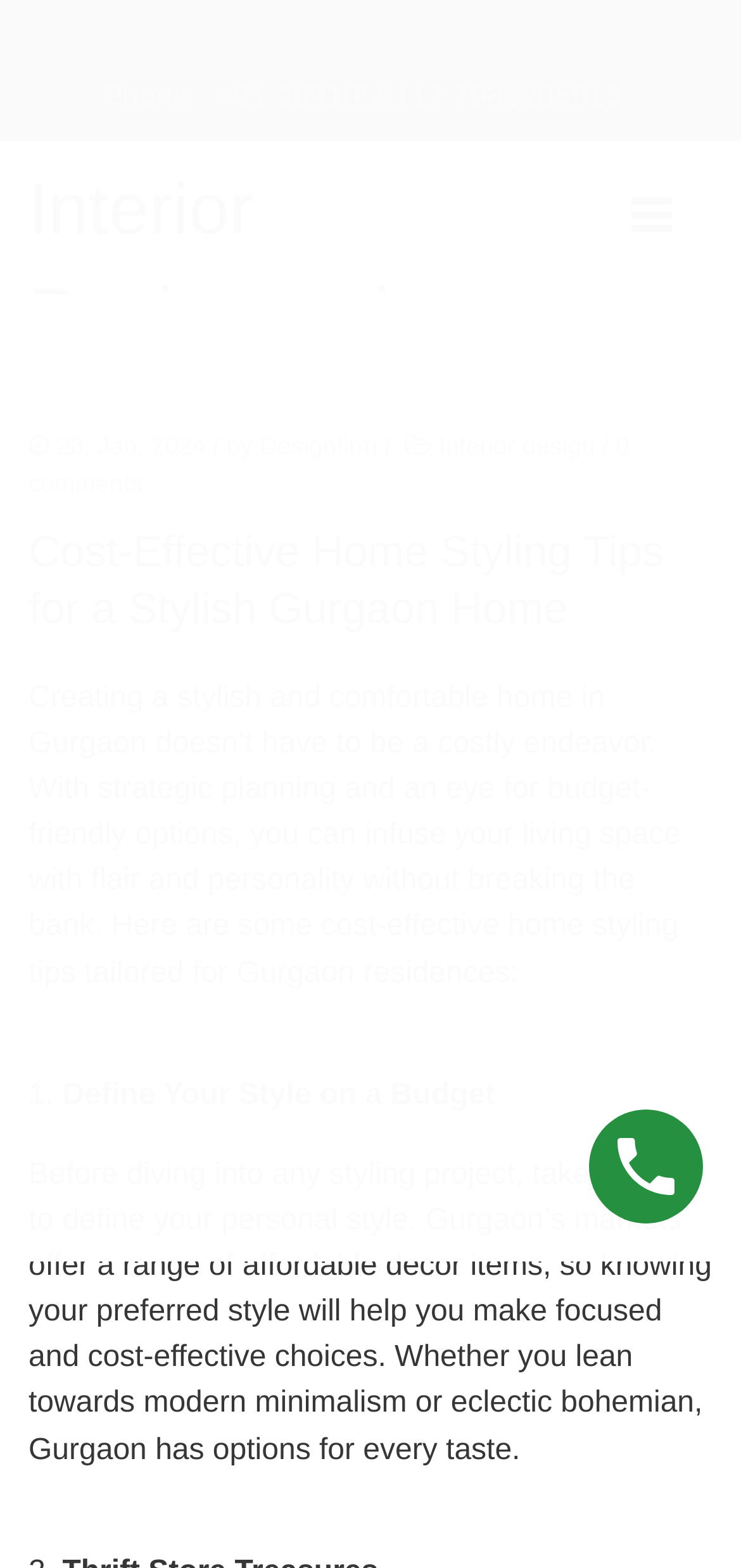Provide a thorough and detailed response to the question by examining the image: 
How many comments are there on the article?

I found the number of comments by looking at the StaticText element with the text '0 comments' which is located inside the HeaderAsNonLandmark element.